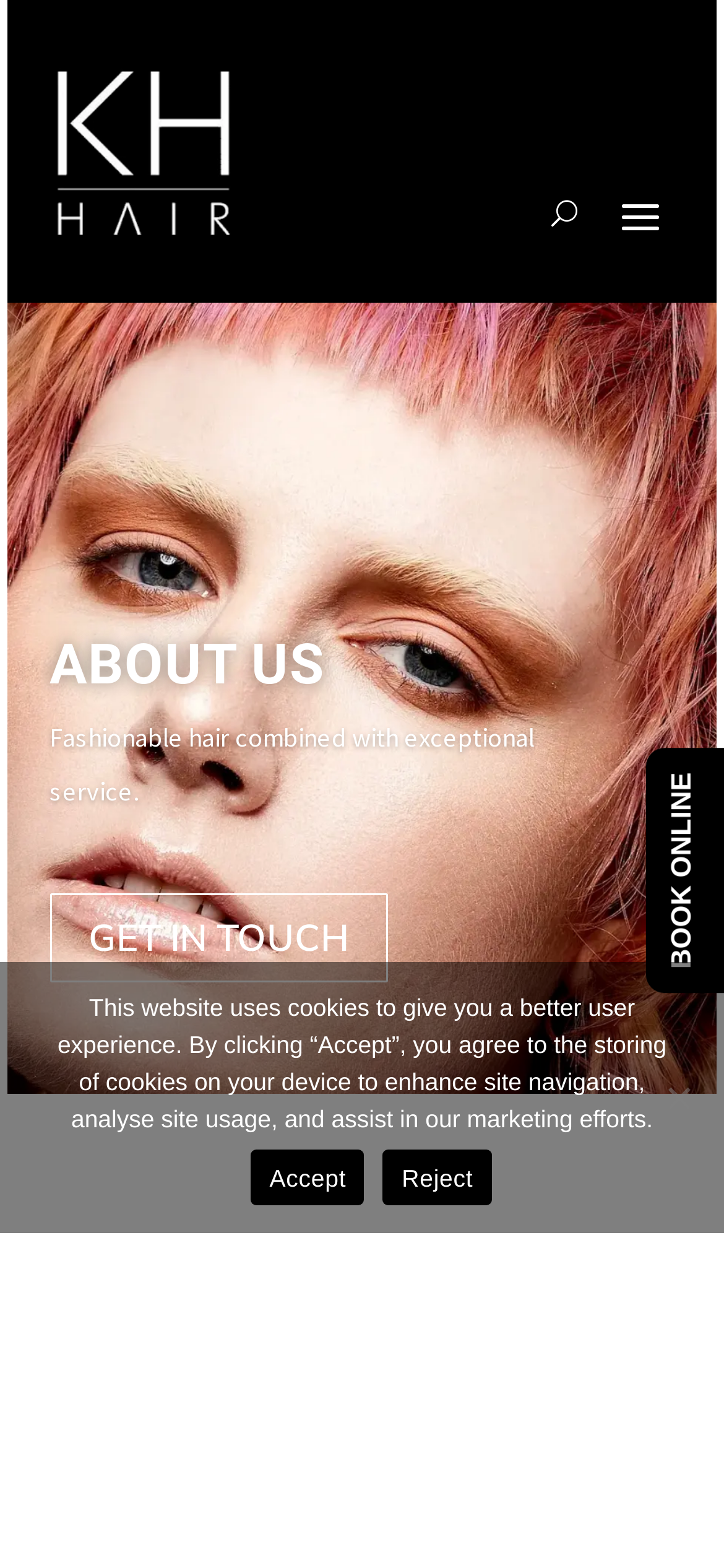What is the message in the cookie notice dialog? Please answer the question using a single word or phrase based on the image.

About cookie usage